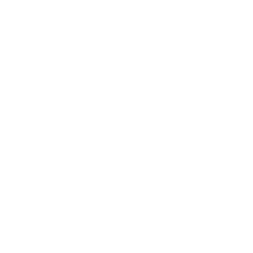Elaborate on the contents of the image in great detail.

The image displays a sleek black icon featuring a stylized lightning bolt, representing the concept of speed or energy. This icon serves to enhance the overall presentation of the product featured on the webpage, conveying a message of quick results and efficacy. Positioned next to promotional details, it emphasizes the effectiveness of the associated items, such as the featured supplements, which promise rapid improvements in lifestyle and health when combined with specific lifestyle changes. The design is minimalist, reflecting modern aesthetics that appeal to health-conscious consumers.